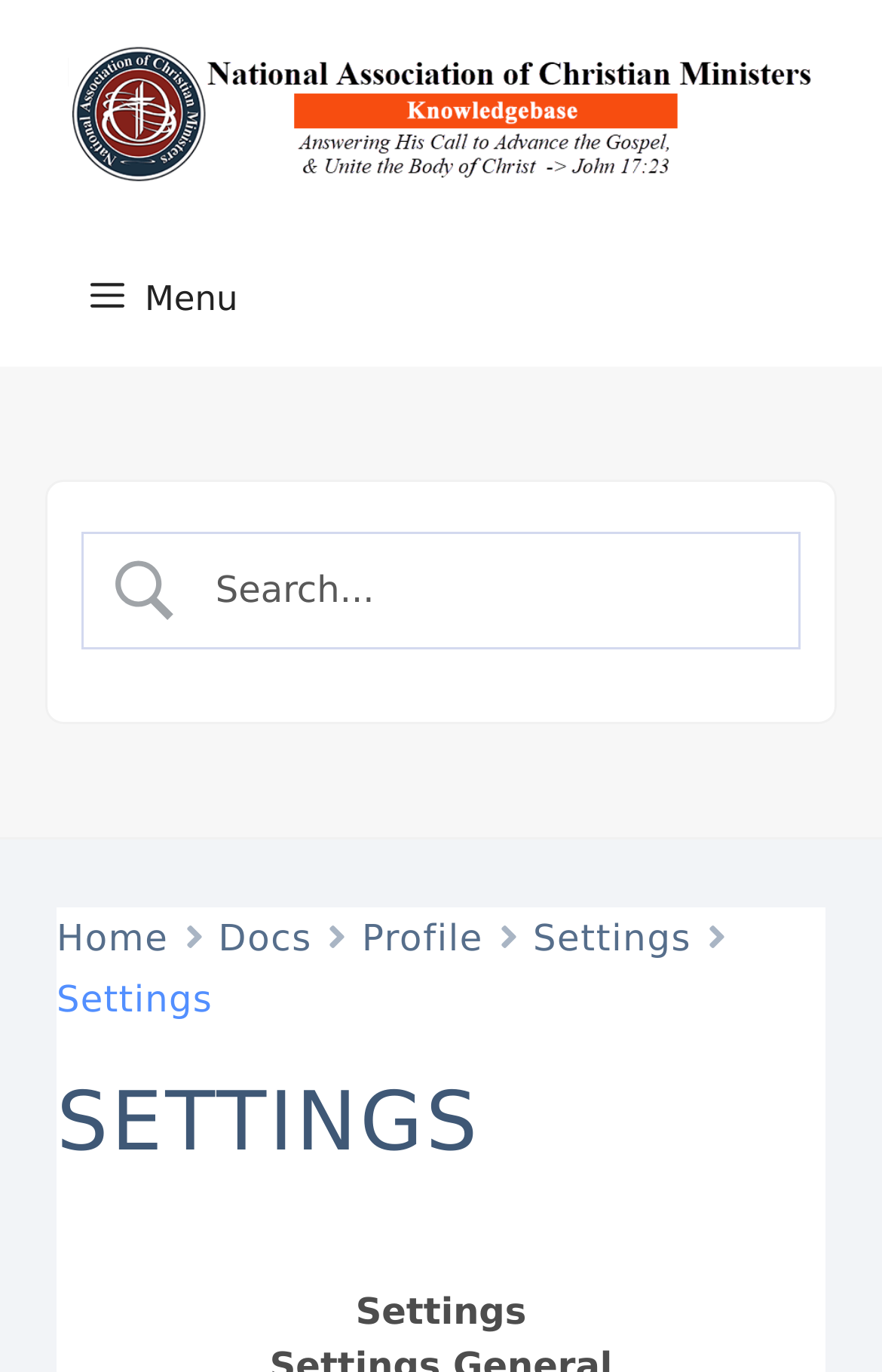Extract the bounding box coordinates for the HTML element that matches this description: "name="s" placeholder="Search..."". The coordinates should be four float numbers between 0 and 1, i.e., [left, top, right, bottom].

[0.206, 0.41, 0.879, 0.45]